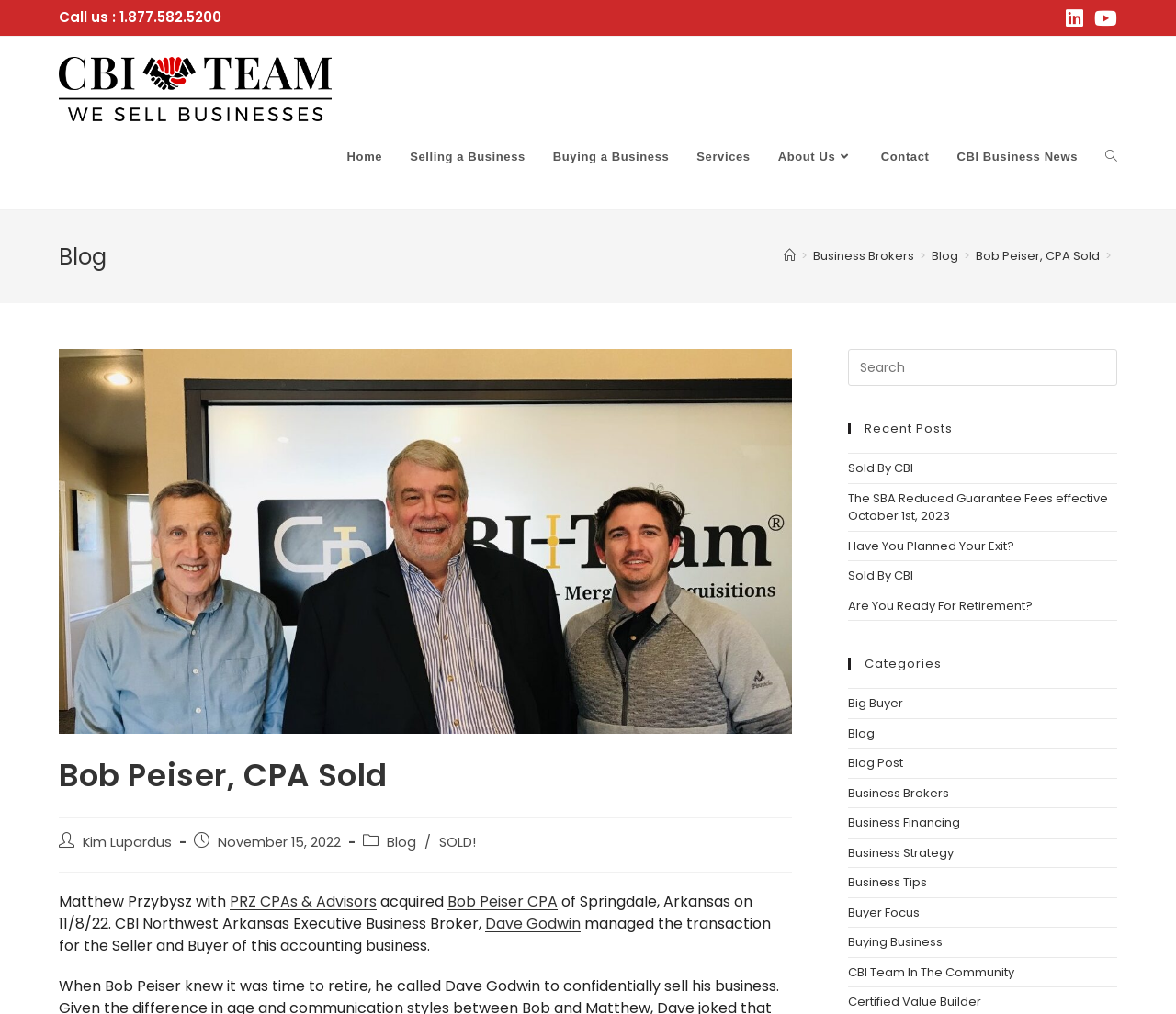Provide the bounding box coordinates for the UI element described in this sentence: "CBI Business News". The coordinates should be four float values between 0 and 1, i.e., [left, top, right, bottom].

[0.802, 0.121, 0.928, 0.188]